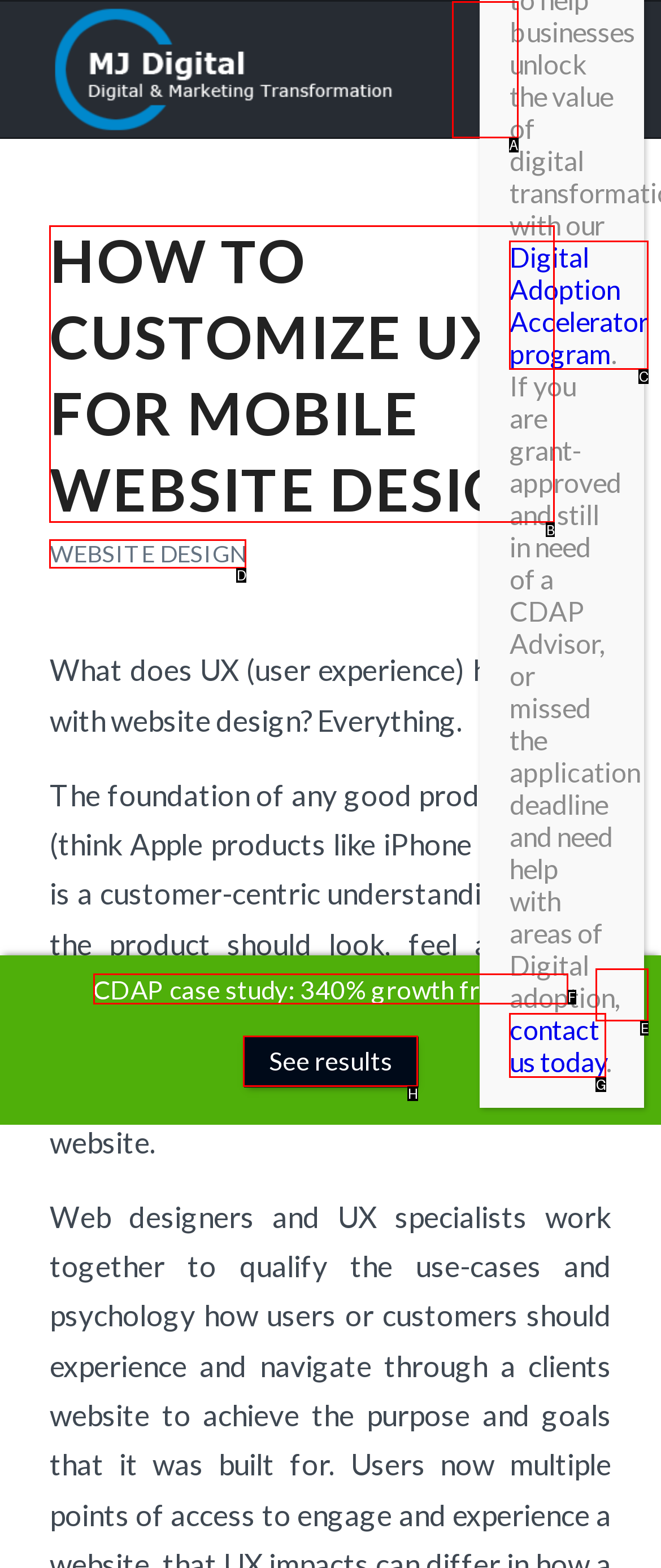Given the instruction: Search for something, which HTML element should you click on?
Answer with the letter that corresponds to the correct option from the choices available.

A